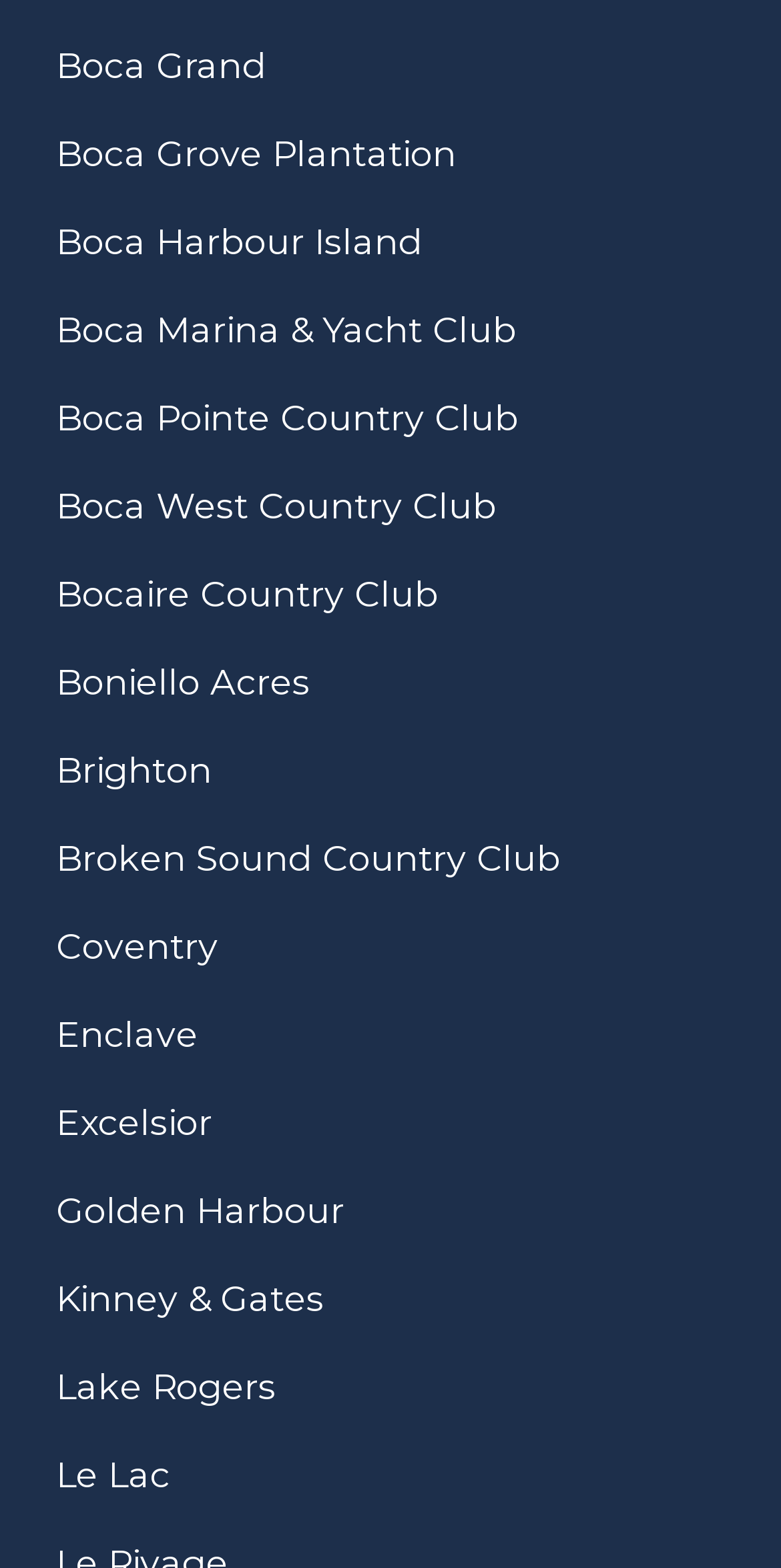Provide a brief response in the form of a single word or phrase:
Are all links on the same horizontal level?

No